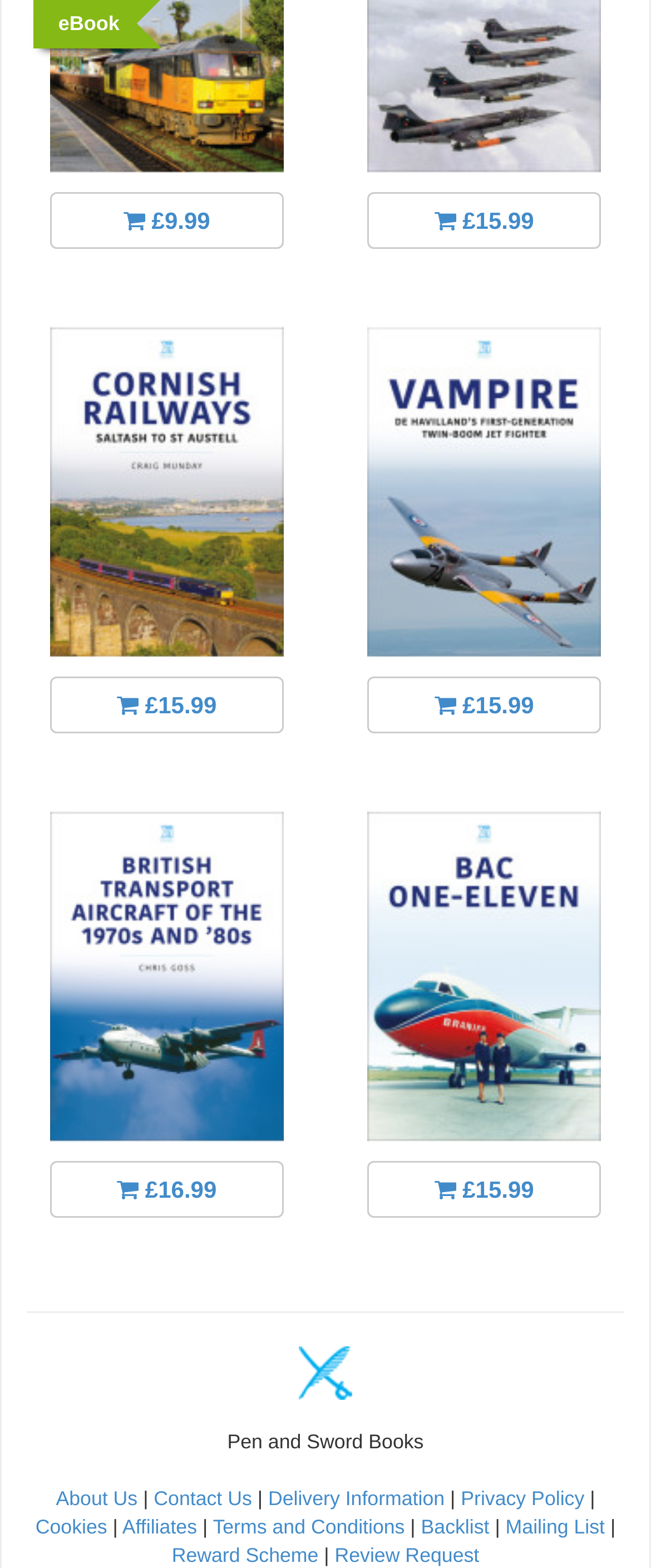Give a one-word or short phrase answer to the question: 
What is the purpose of the separator element?

To separate sections